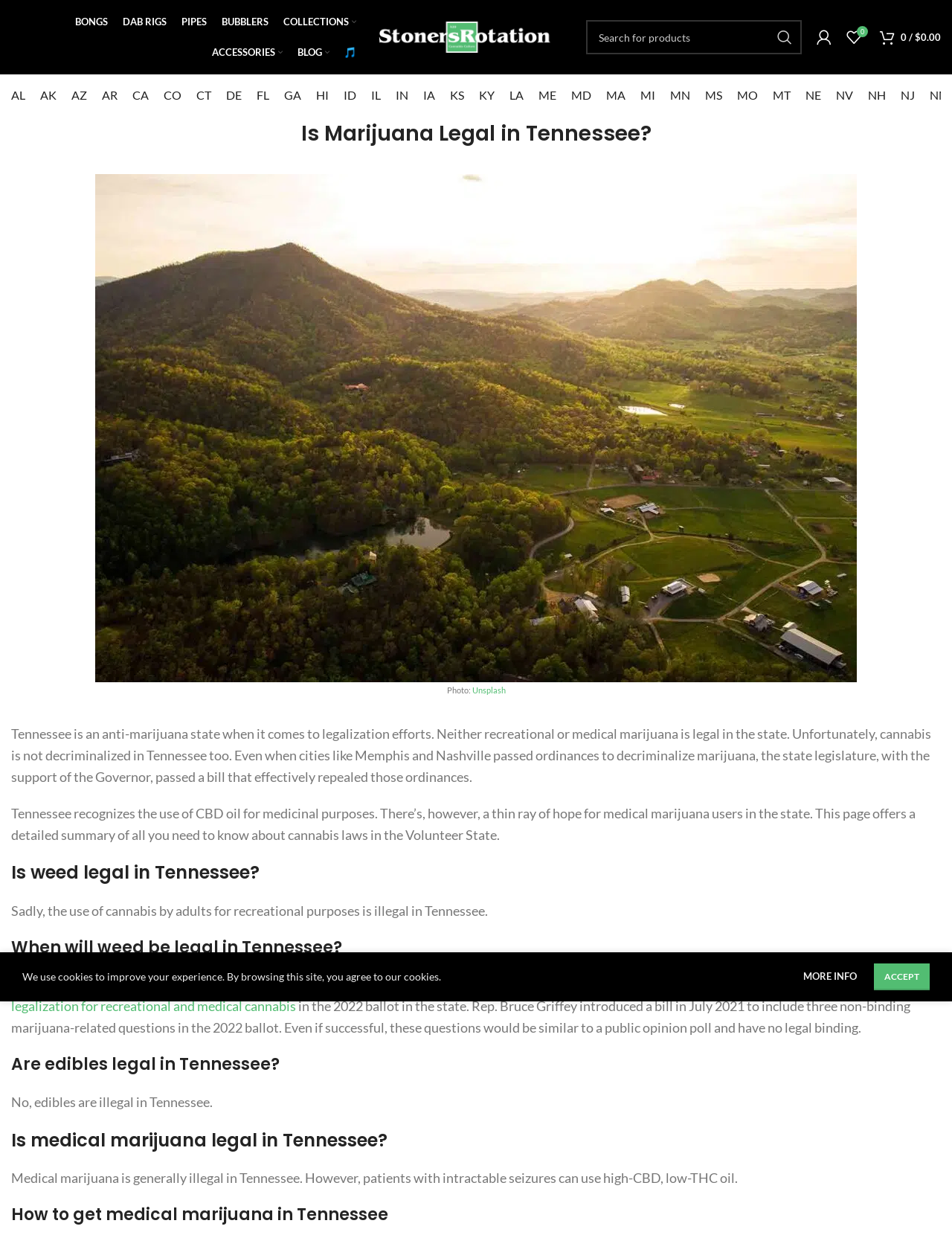Please identify the bounding box coordinates of the element's region that I should click in order to complete the following instruction: "Go to blog page". The bounding box coordinates consist of four float numbers between 0 and 1, i.e., [left, top, right, bottom].

[0.312, 0.03, 0.346, 0.055]